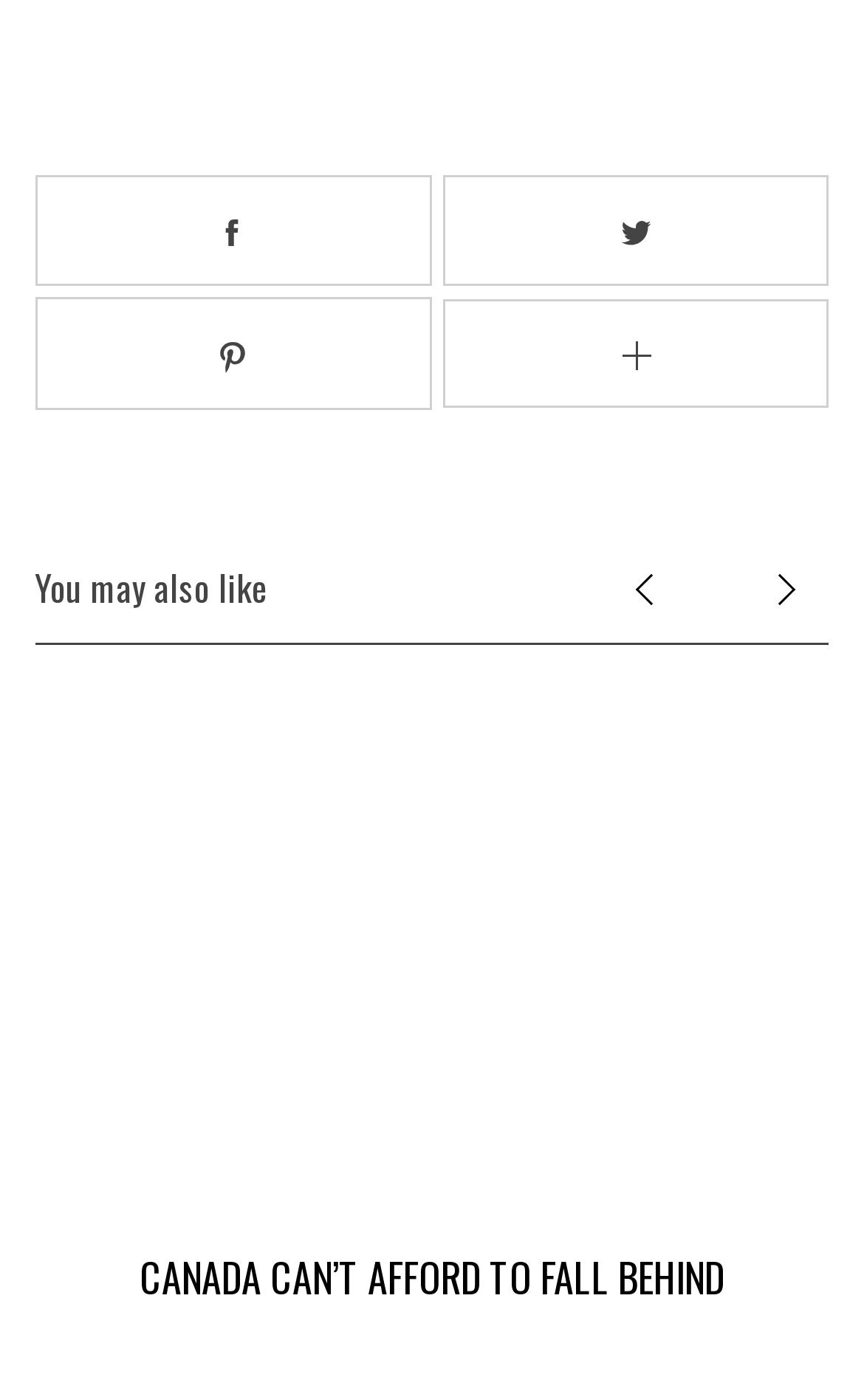Answer the question with a brief word or phrase:
How many links are there in the 'CANADA CAN’T AFFORD TO FALL BEHIND' section?

1